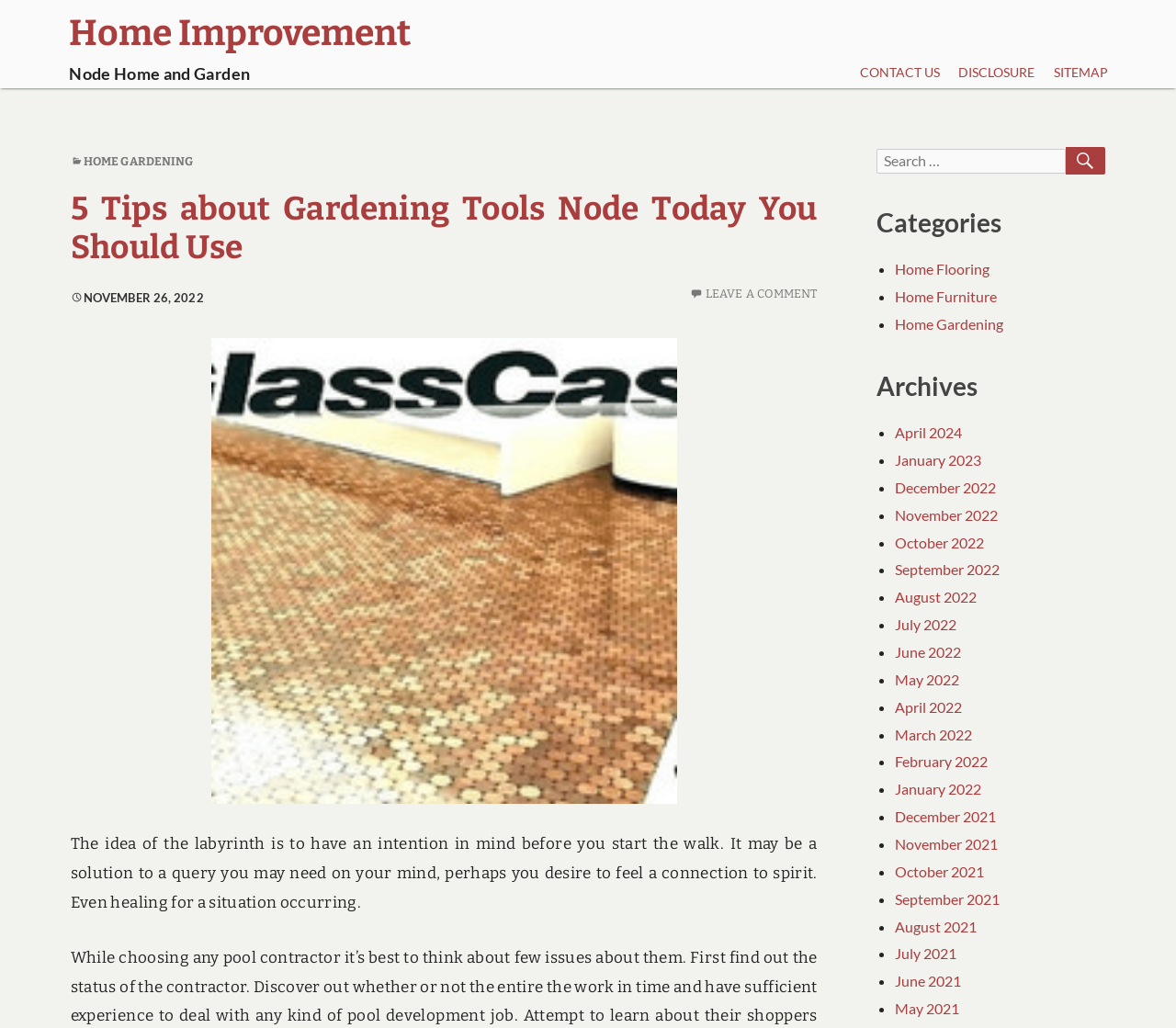Please locate the clickable area by providing the bounding box coordinates to follow this instruction: "Search for something".

[0.745, 0.143, 0.94, 0.17]